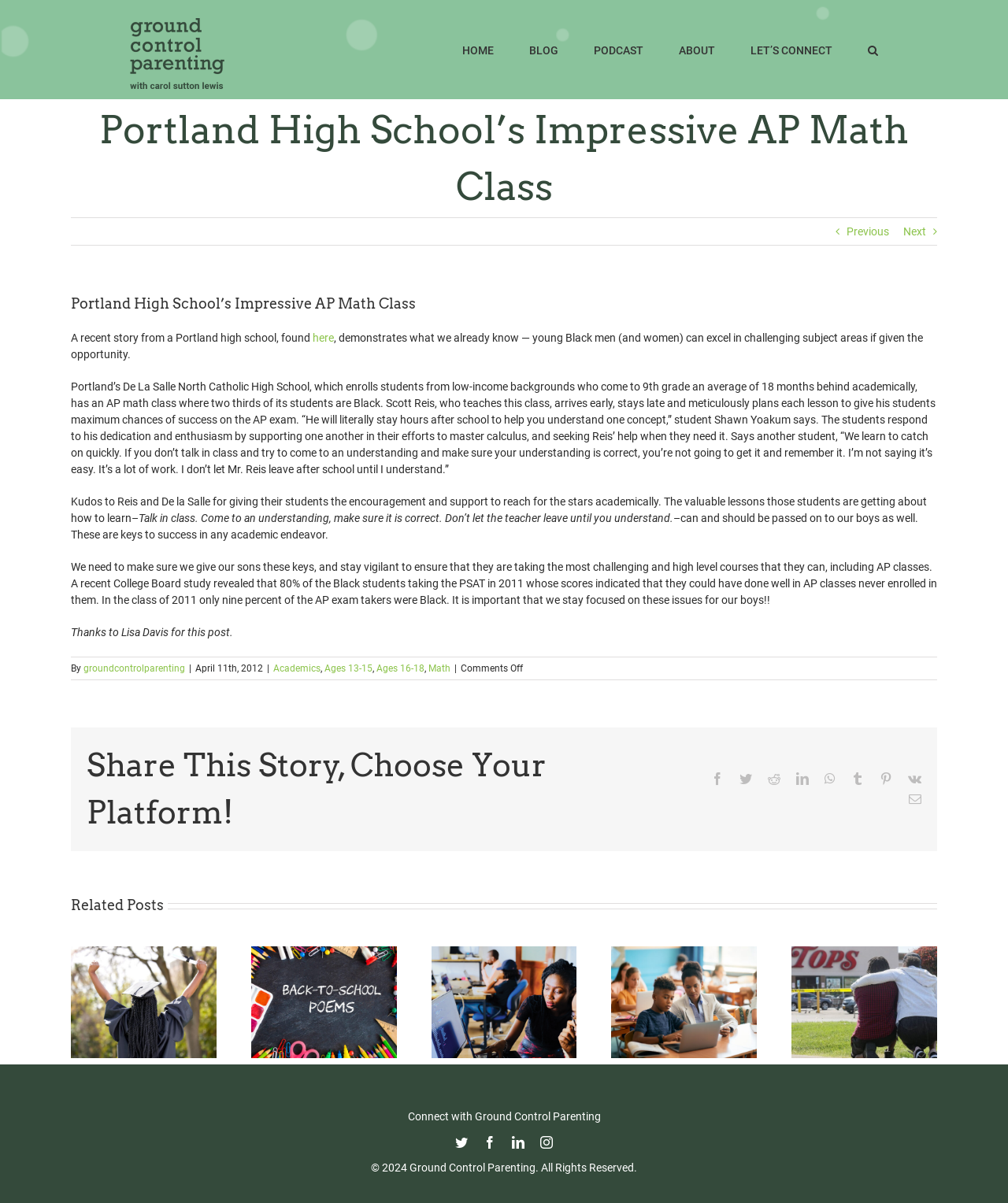What is the name of the high school mentioned in the article?
Please look at the screenshot and answer using one word or phrase.

De La Salle North Catholic High School